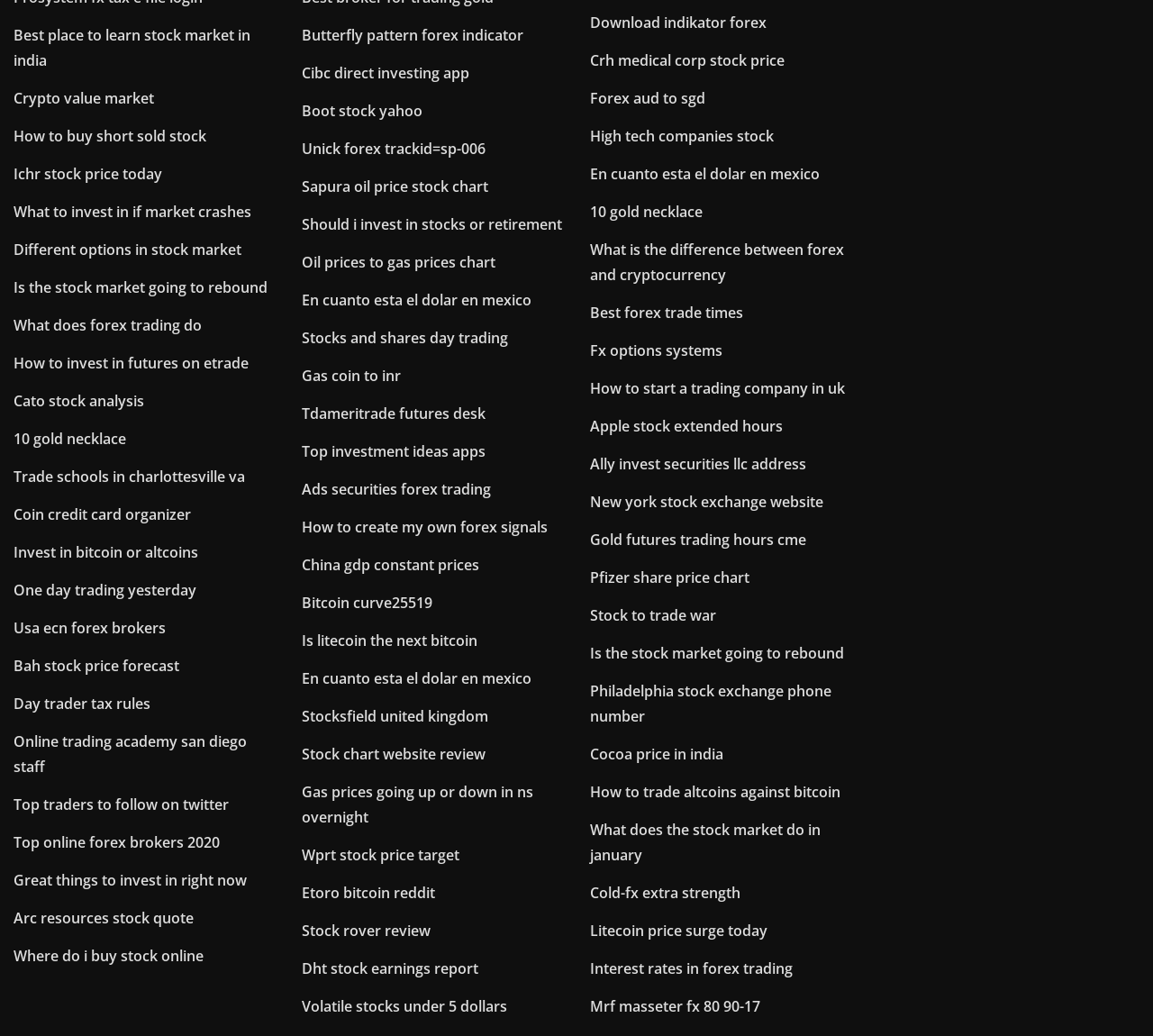Extract the bounding box coordinates for the HTML element that matches this description: "What does forex trading do". The coordinates should be four float numbers between 0 and 1, i.e., [left, top, right, bottom].

[0.012, 0.304, 0.175, 0.324]